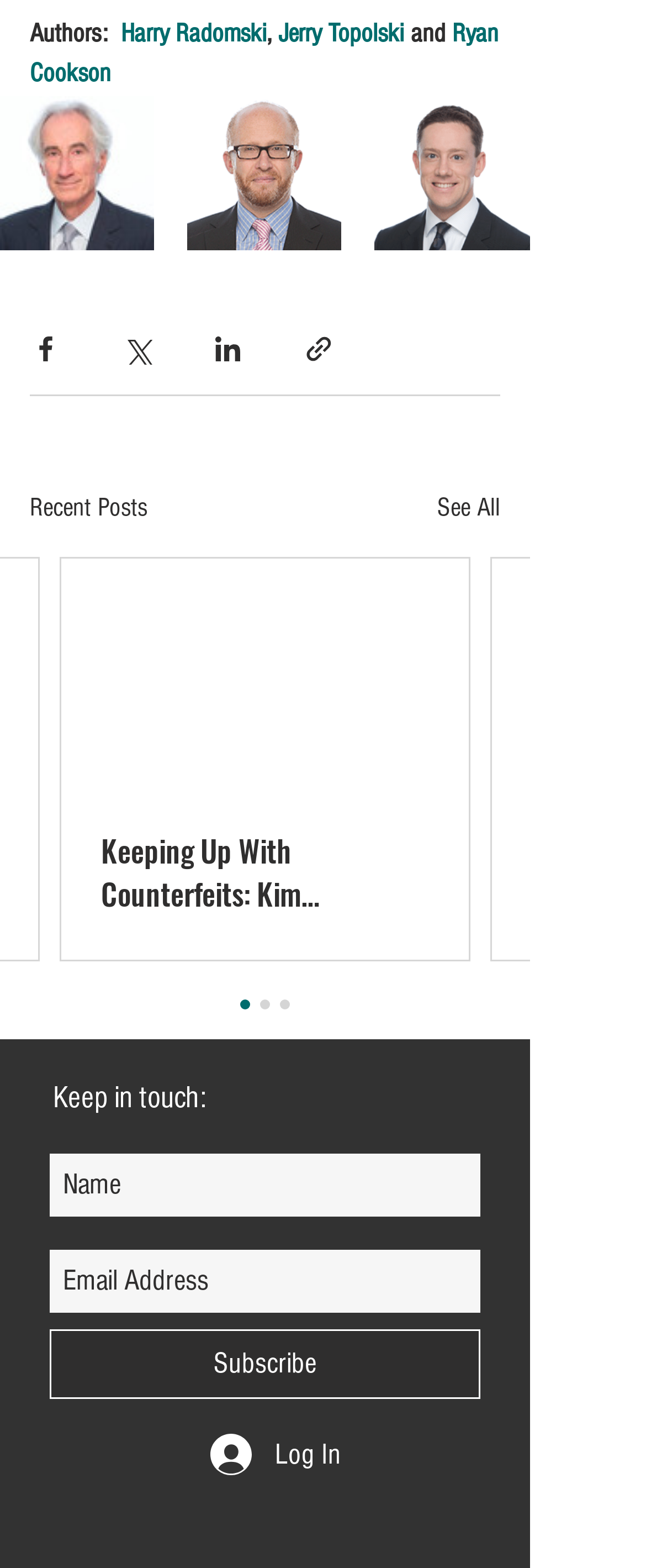Specify the bounding box coordinates of the area to click in order to execute this command: 'Click on the 'Share via Facebook' button'. The coordinates should consist of four float numbers ranging from 0 to 1, and should be formatted as [left, top, right, bottom].

[0.046, 0.213, 0.095, 0.233]